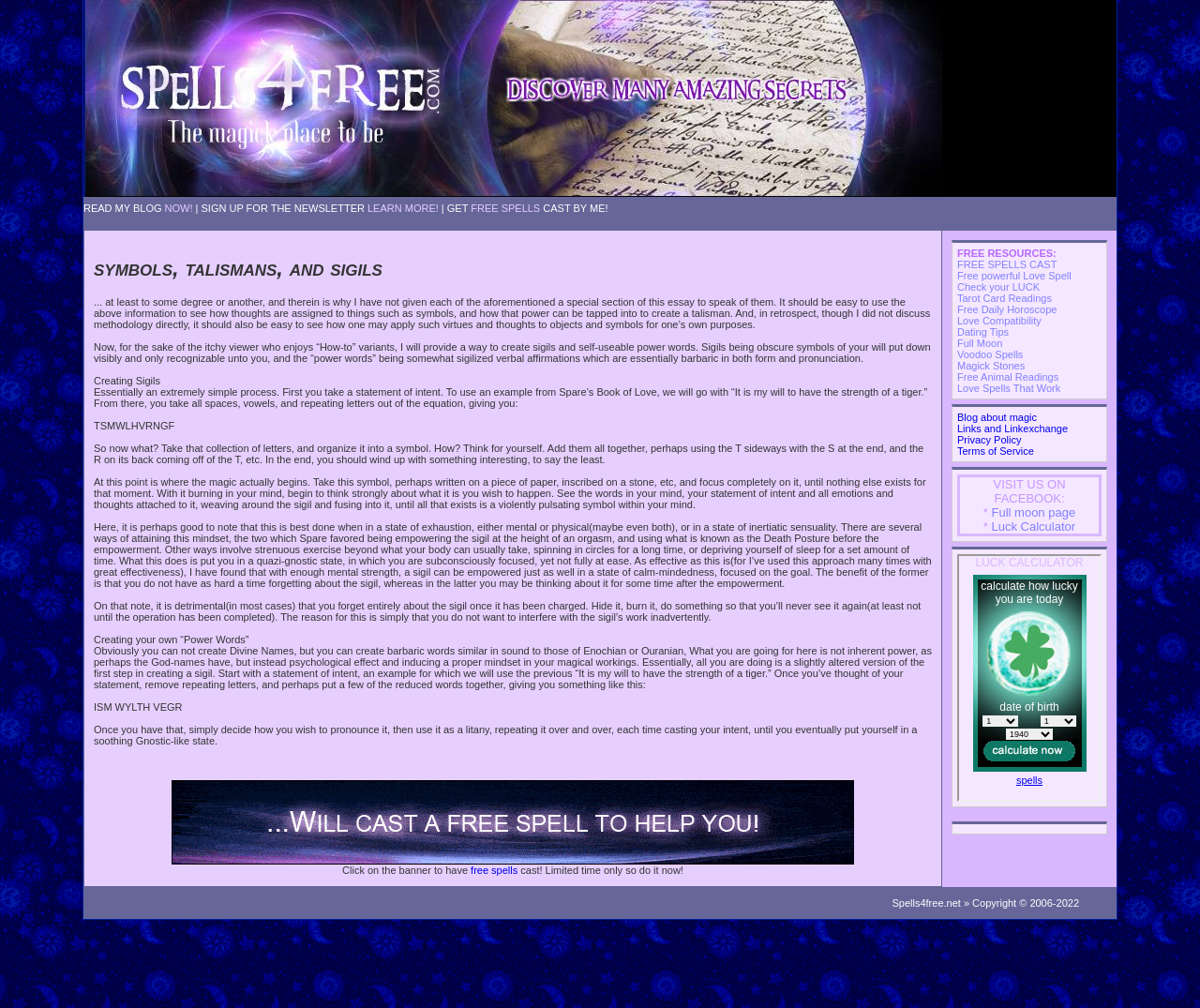Explain the features and main sections of the webpage comprehensively.

This webpage is about symbols, talismans, and sigils, with a focus on creating and using them for personal empowerment. The page is divided into several sections, with a prominent header at the top that reads "symbols, talismans, and sigils".

In the top-left corner, there is a table with two rows and two columns. The first row contains a link to a blog and a newsletter sign-up, while the second row has a heading that reads "symbols, talismans, and sigils" and a block of text that explains the concept of sigils and power words.

Below this table, there is a large block of text that provides a detailed guide on how to create sigils and power words. The text is divided into sections, with headings such as "Creating Sigils" and "Creating your own 'Power Words'". The guide explains the process of creating a sigil, from taking a statement of intent to organizing the letters into a symbol, and provides examples of how to use the sigil to focus one's intent.

To the right of this block of text, there is a table with a single row and two columns. The first column contains a link to have a free spell cast, while the second column has a list of free resources, including love spells, tarot card readings, and daily horoscopes.

At the bottom of the page, there is a footer section with a copyright notice and a link to a Facebook page. There is also an iframe that takes up a significant portion of the page, but its contents are not specified.

Overall, the webpage appears to be a resource for individuals interested in learning about and using symbols, talismans, and sigils for personal empowerment and magical workings.